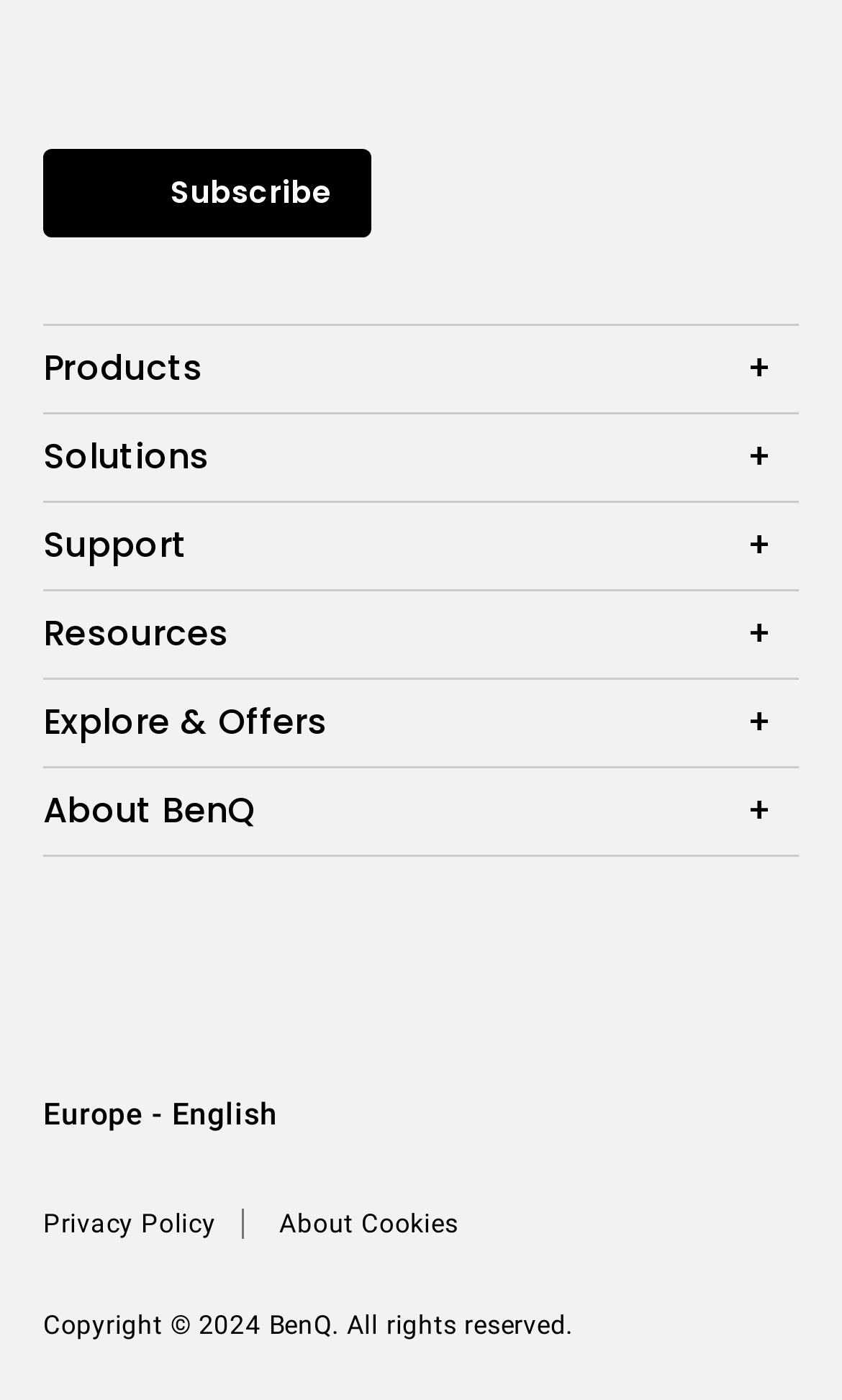Please identify the bounding box coordinates of the element that needs to be clicked to perform the following instruction: "Learn about web shop development".

None